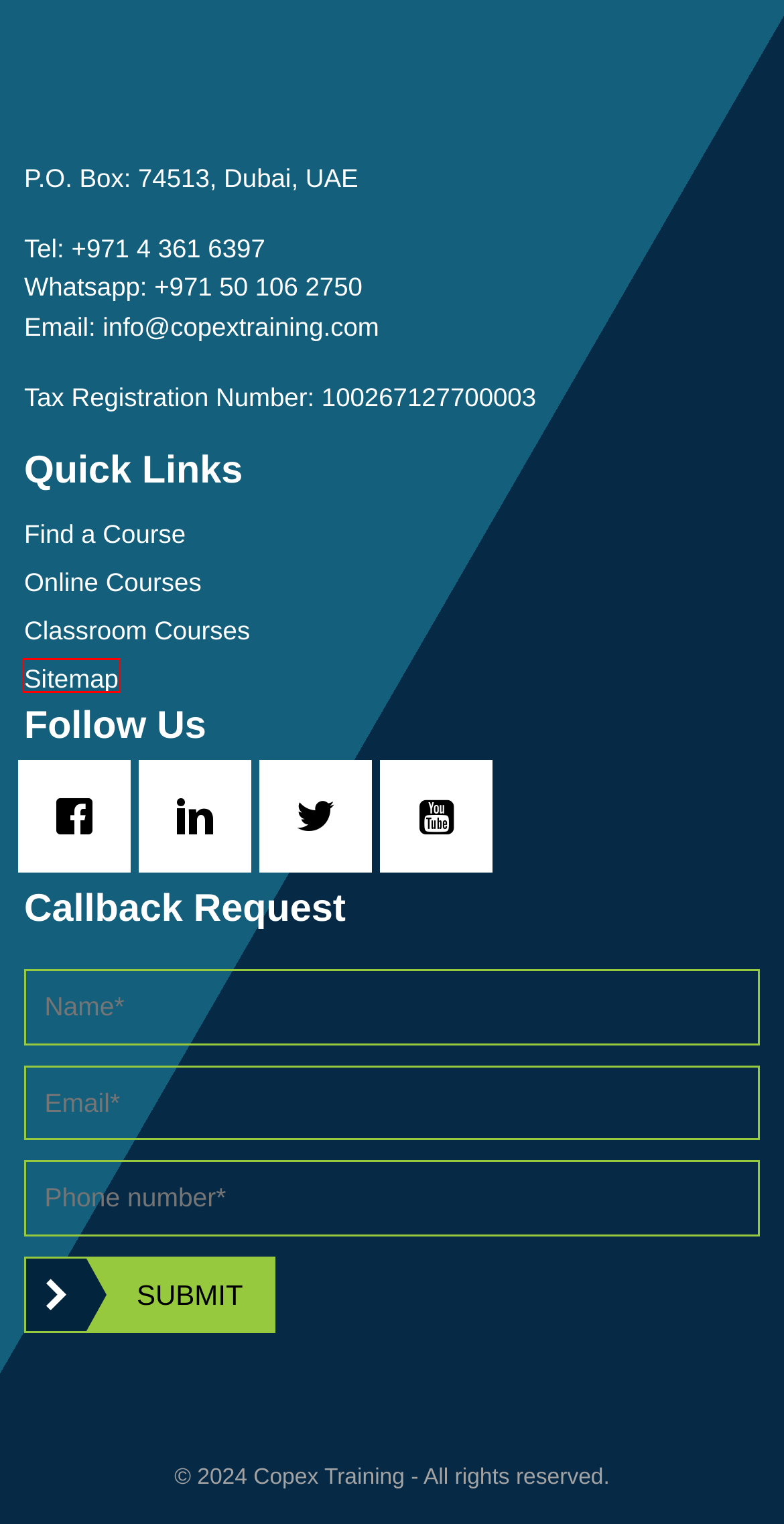With the provided screenshot showing a webpage and a red bounding box, determine which webpage description best fits the new page that appears after clicking the element inside the red box. Here are the options:
A. Classroom Training Courses | Copex Training
B. Management & Leadership Training Courses  | Copex Training
C. Course Finder | Copex Training
D. COPEX Training Courses and Seminars | Dubai, Istanbul, London, USA, Kuala Lumpur
E. Training Course Calendar | Copex Training
F. Training Subjects | Copex Training
G. Sitemap | Copex Training
H. Online Training Courses | Copex Training

G